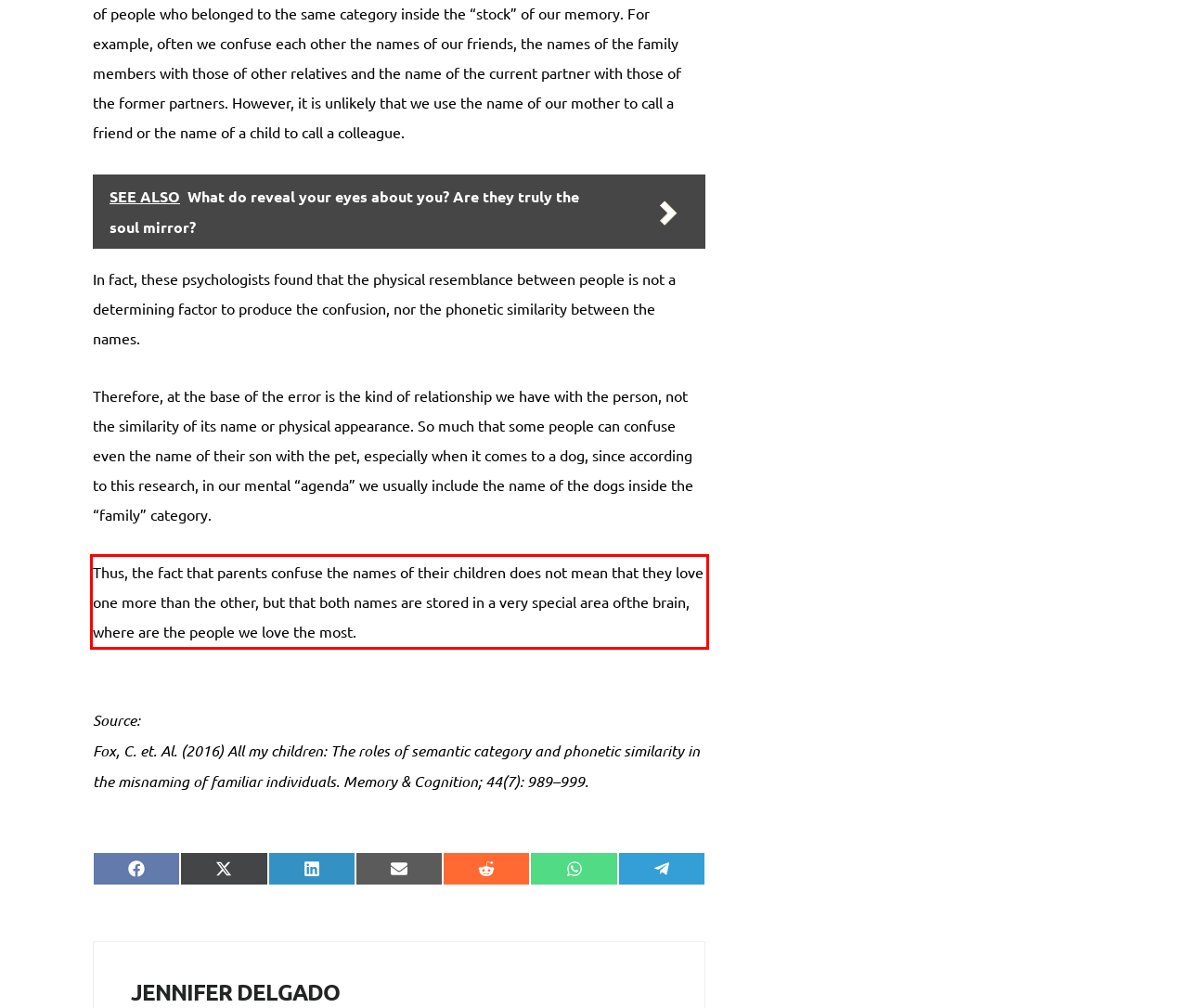Using the provided screenshot of a webpage, recognize and generate the text found within the red rectangle bounding box.

Thus, the fact that parents confuse the names of their children does not mean that they love one more than the other, but that both names are stored in a very special area ofthe brain, where are the people we love the most.